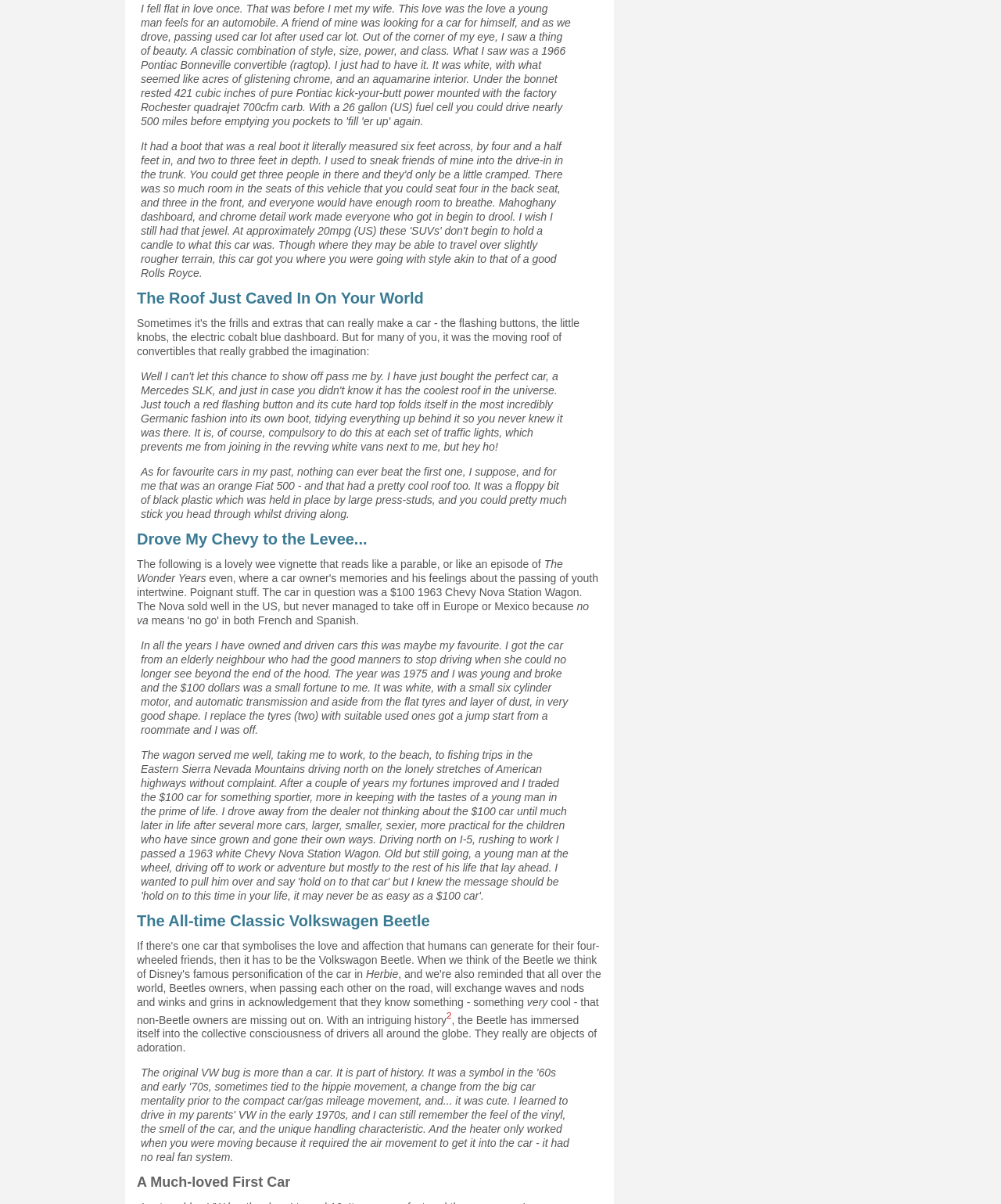Show the bounding box coordinates of the element that should be clicked to complete the task: "Subscribe to conversations".

[0.278, 0.765, 0.327, 0.775]